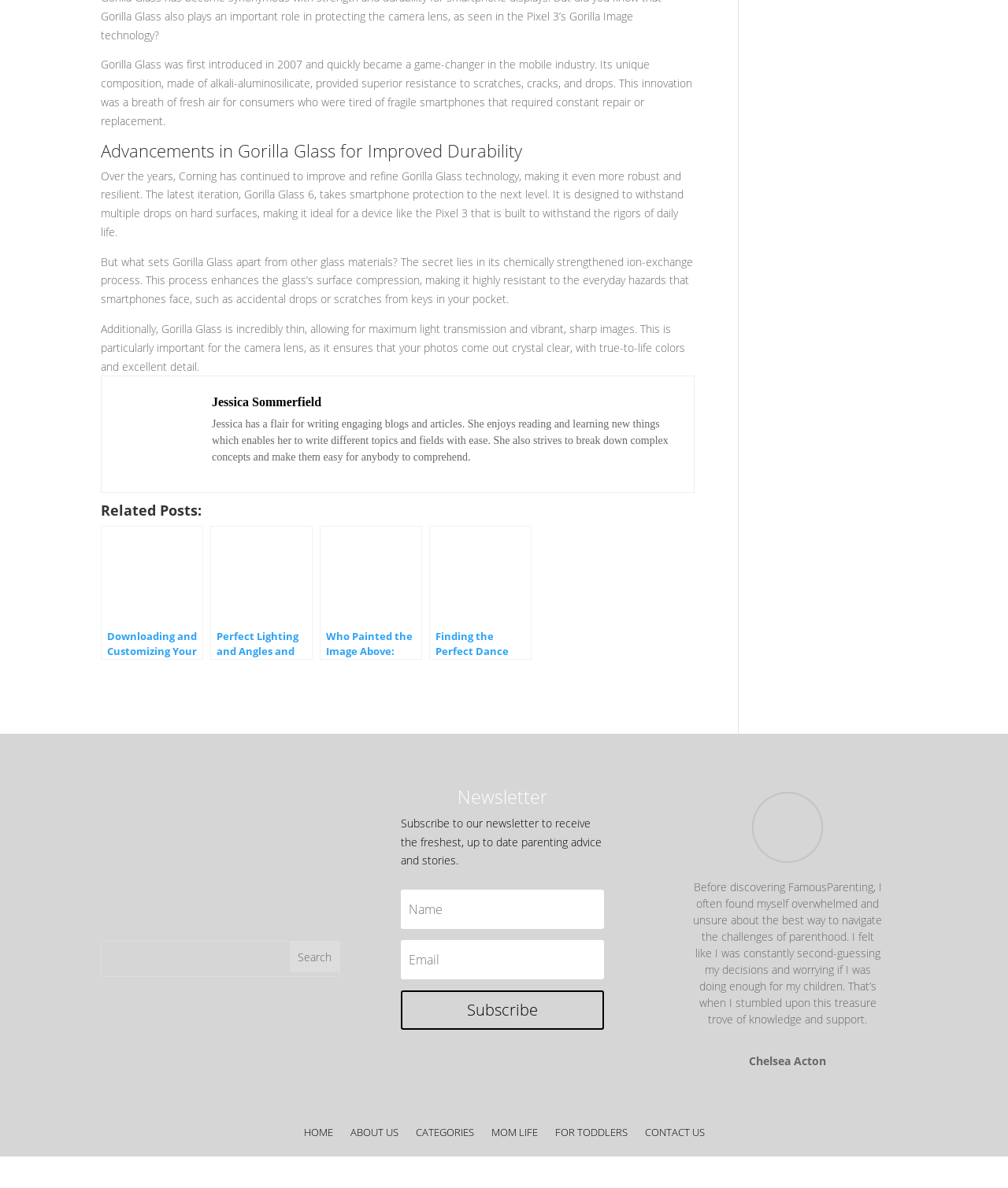Please provide the bounding box coordinates for the element that needs to be clicked to perform the following instruction: "Contact us". The coordinates should be given as four float numbers between 0 and 1, i.e., [left, top, right, bottom].

[0.639, 0.949, 0.699, 0.963]